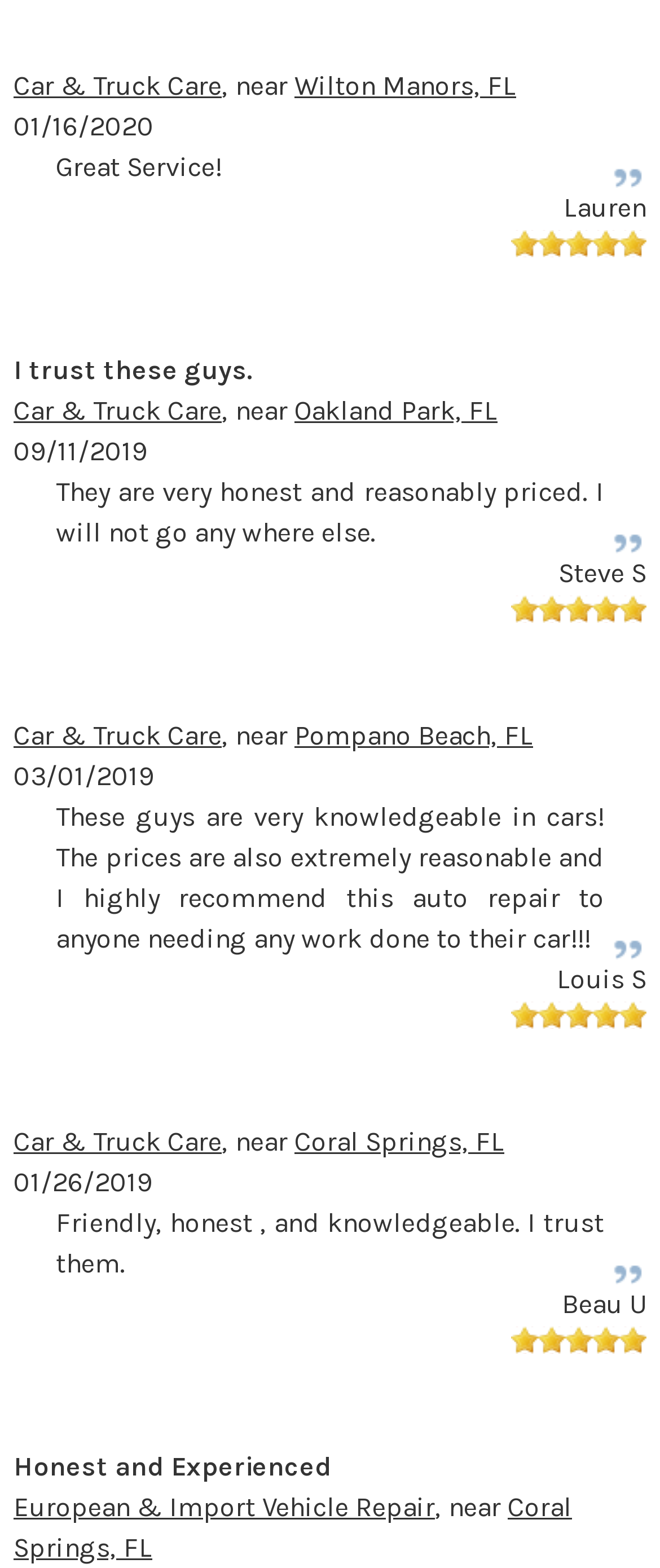Please give a succinct answer using a single word or phrase:
How many reviews are displayed on the page?

5